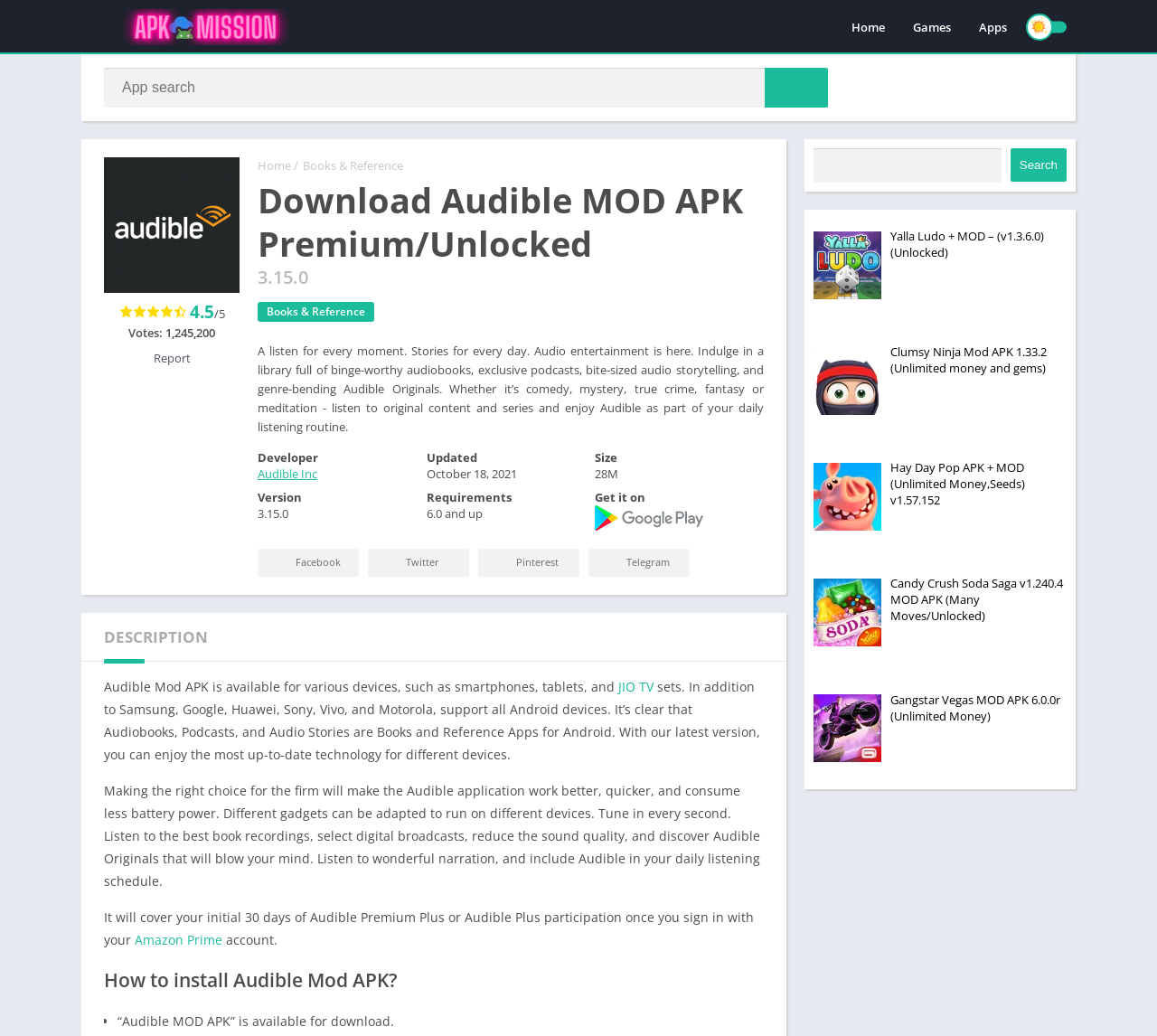Determine the bounding box coordinates for the UI element with the following description: "Audible Inc". The coordinates should be four float numbers between 0 and 1, represented as [left, top, right, bottom].

[0.223, 0.449, 0.274, 0.465]